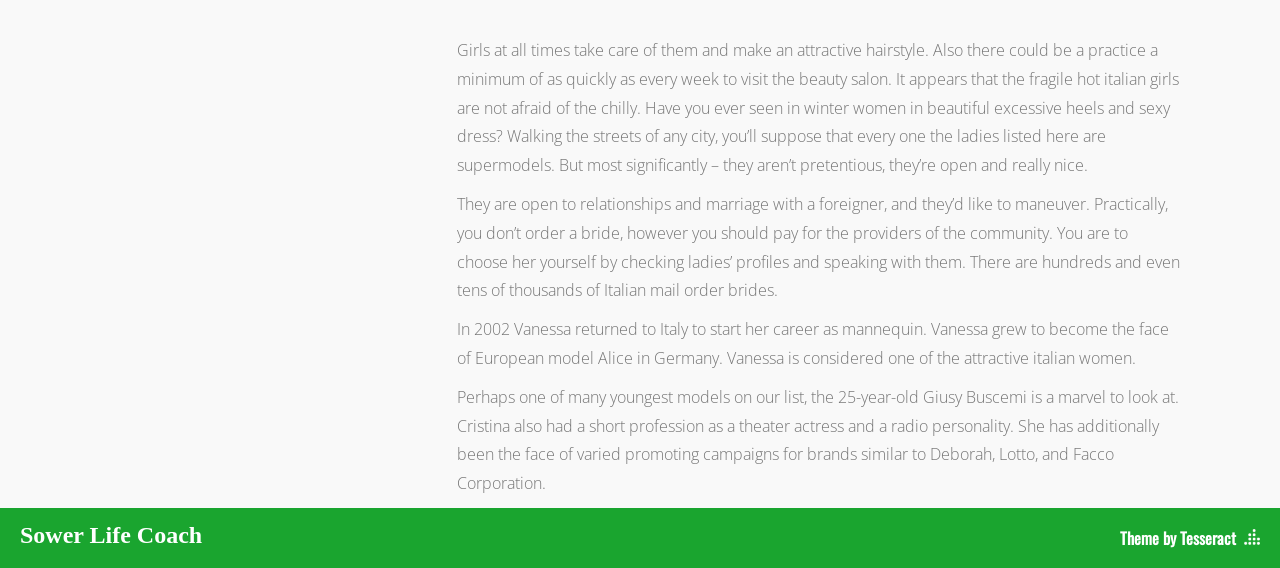Utilize the details in the image to give a detailed response to the question: What is the theme of the webpage by?

The theme of the webpage is by Tesseract, as it is mentioned in the link text at the bottom of the webpage.